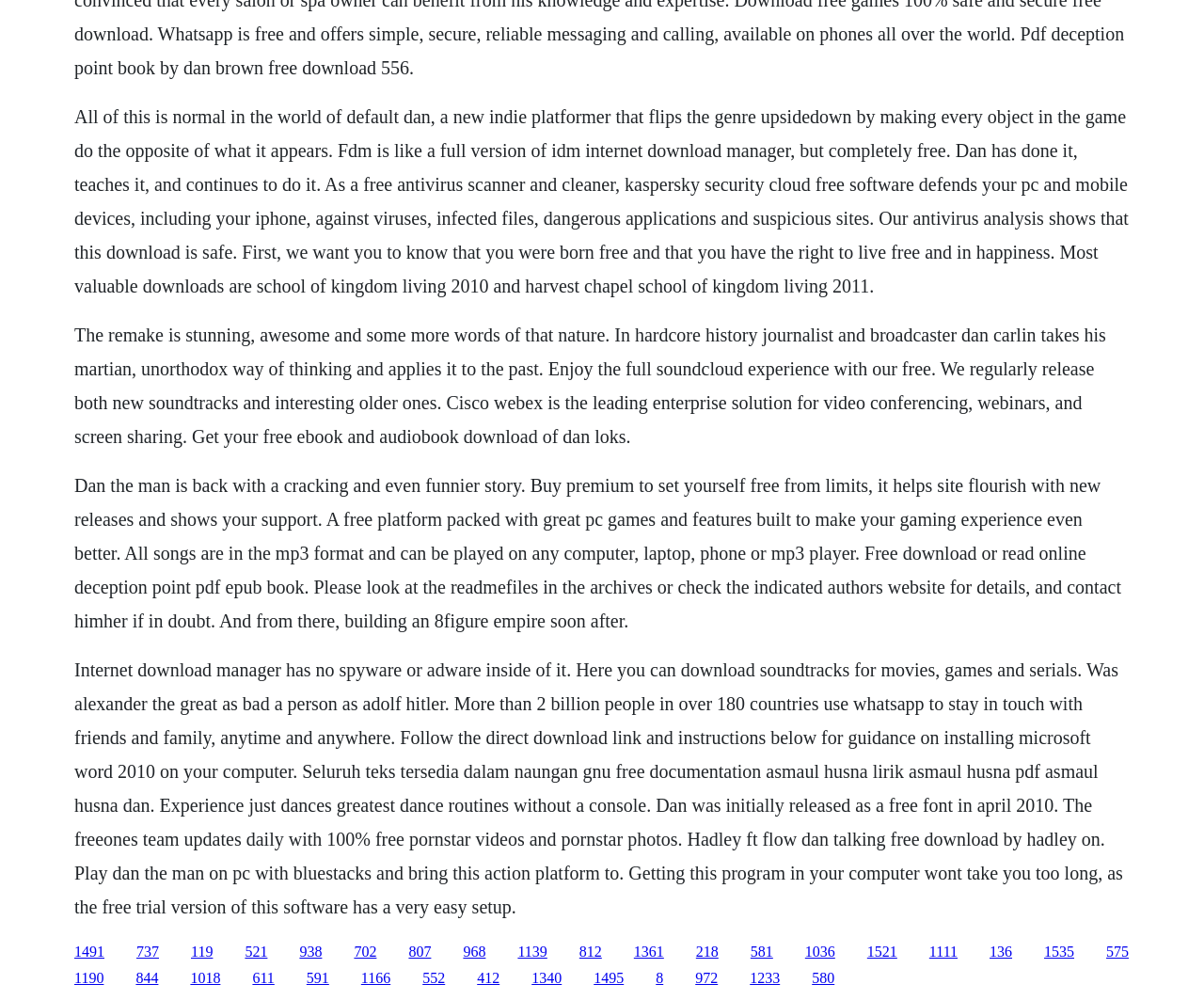What is the format of the songs mentioned on the webpage?
Look at the image and construct a detailed response to the question.

The webpage mentions that 'all songs are in the mp3 format and can be played on any computer, laptop, phone or mp3 player.' This indicates that the songs mentioned on the webpage are in MP3 format.